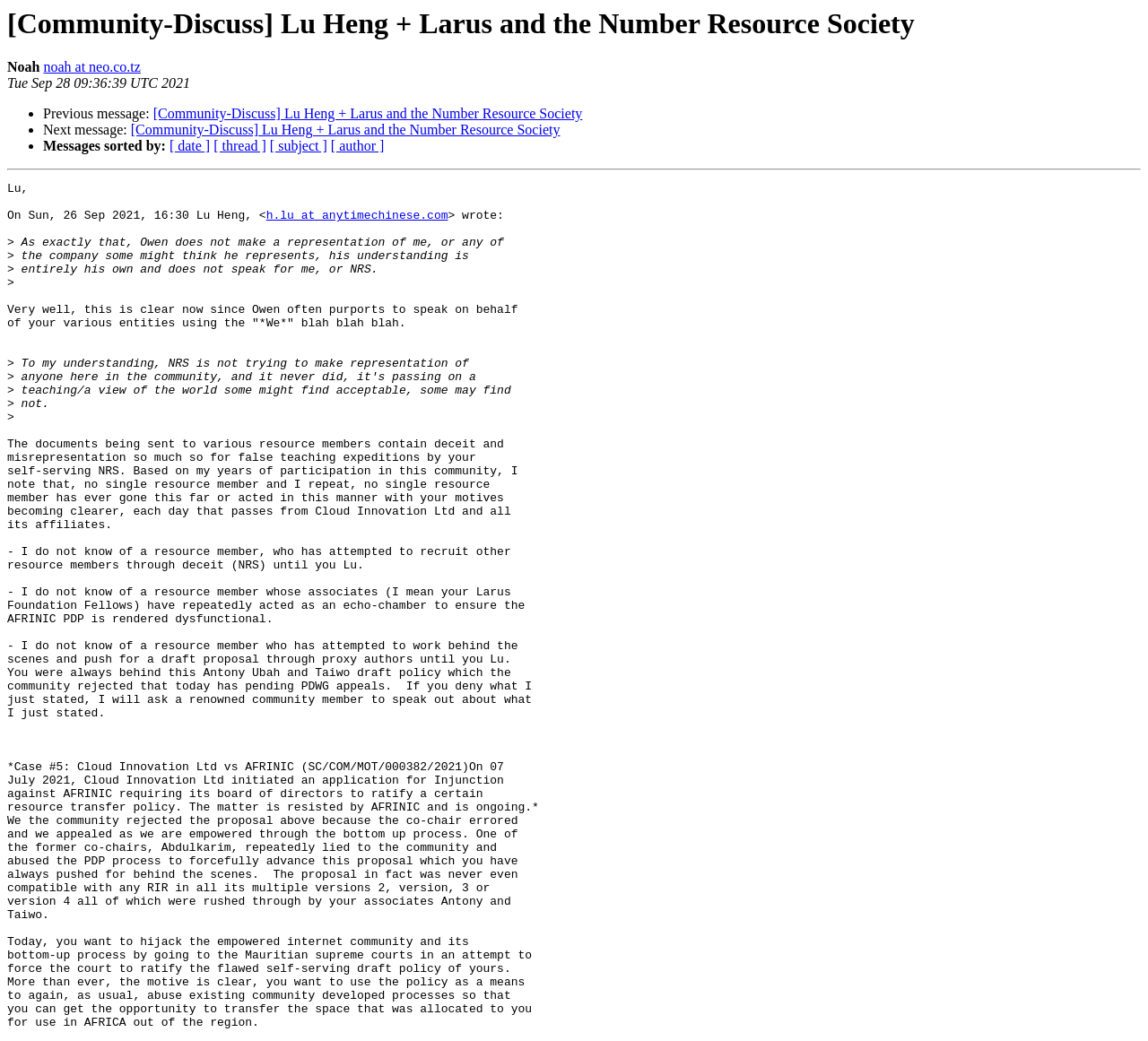Locate the UI element described by [ thread ] and provide its bounding box coordinates. Use the format (top-left x, top-left y, bottom-right x, bottom-right y) with all values as floating point numbers between 0 and 1.

[0.186, 0.133, 0.232, 0.148]